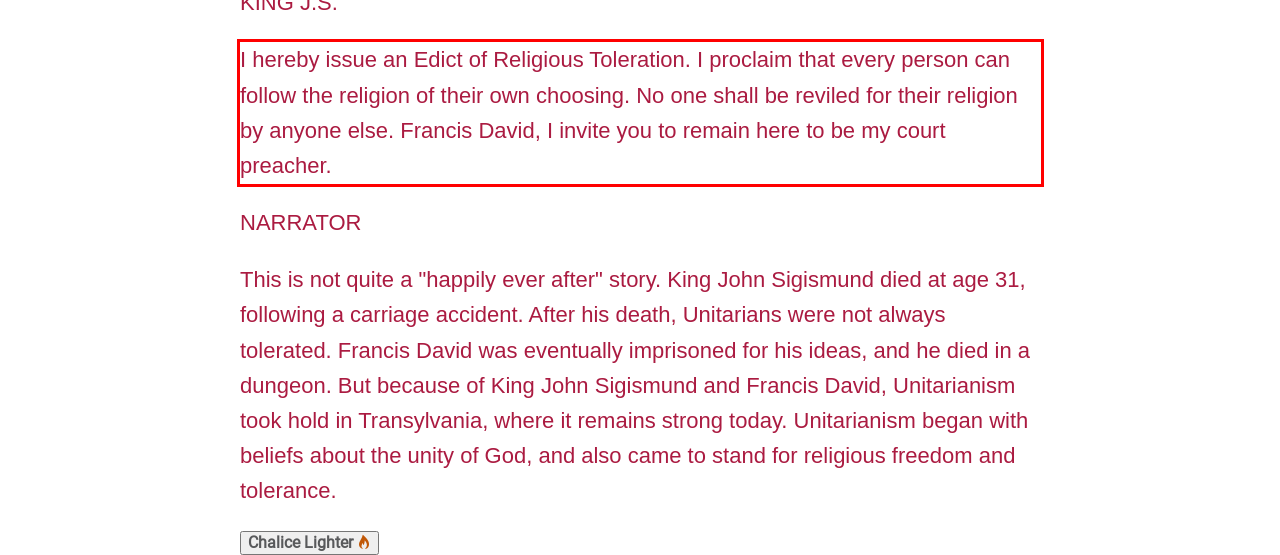Identify and transcribe the text content enclosed by the red bounding box in the given screenshot.

I hereby issue an Edict of Religious Toleration. I proclaim that every person can follow the religion of their own choosing. No one shall be reviled for their religion by anyone else. Francis David, I invite you to remain here to be my court preacher.